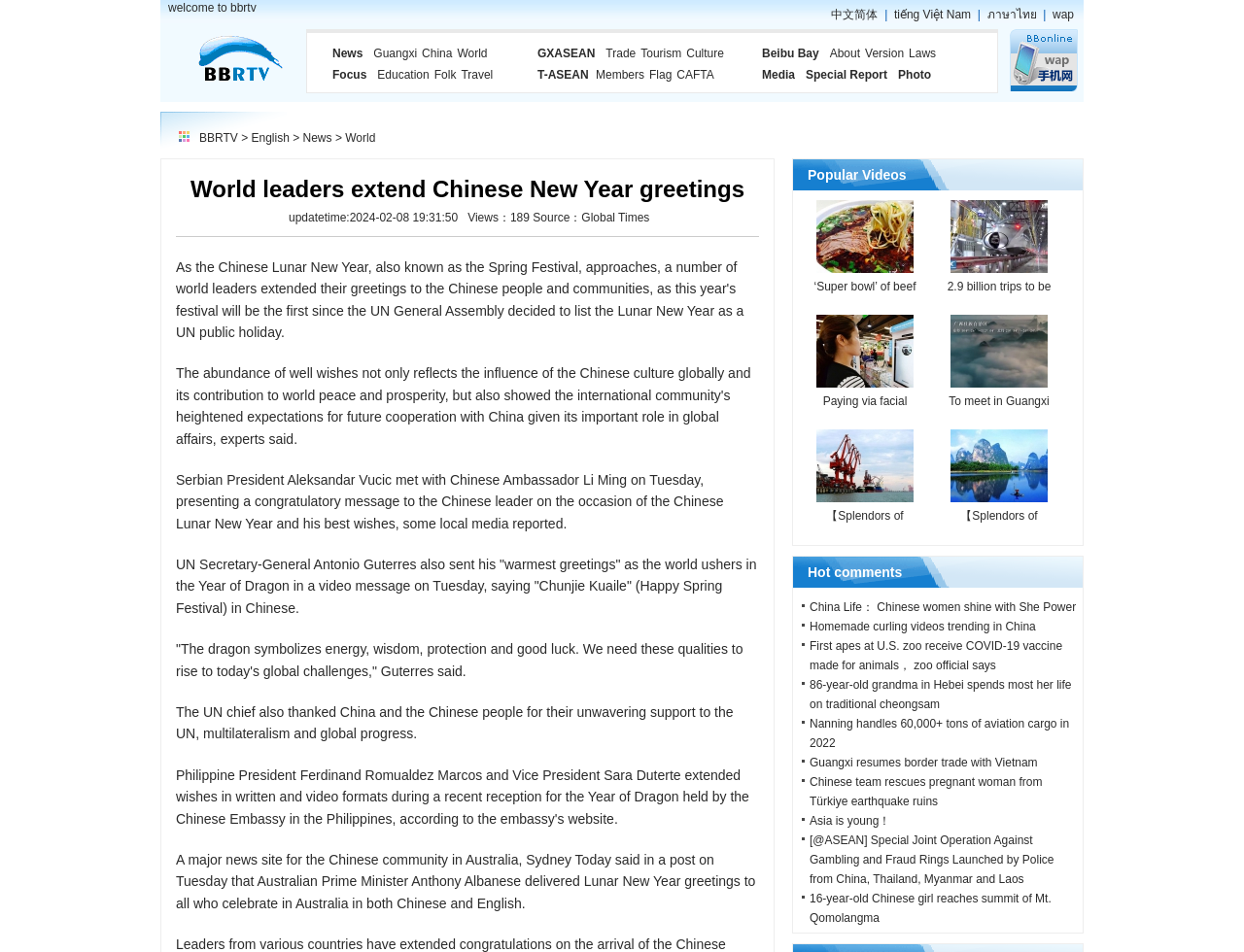Locate the bounding box coordinates of the area to click to fulfill this instruction: "Click the 'Guangxi' link". The bounding box should be presented as four float numbers between 0 and 1, in the order [left, top, right, bottom].

[0.3, 0.045, 0.335, 0.067]